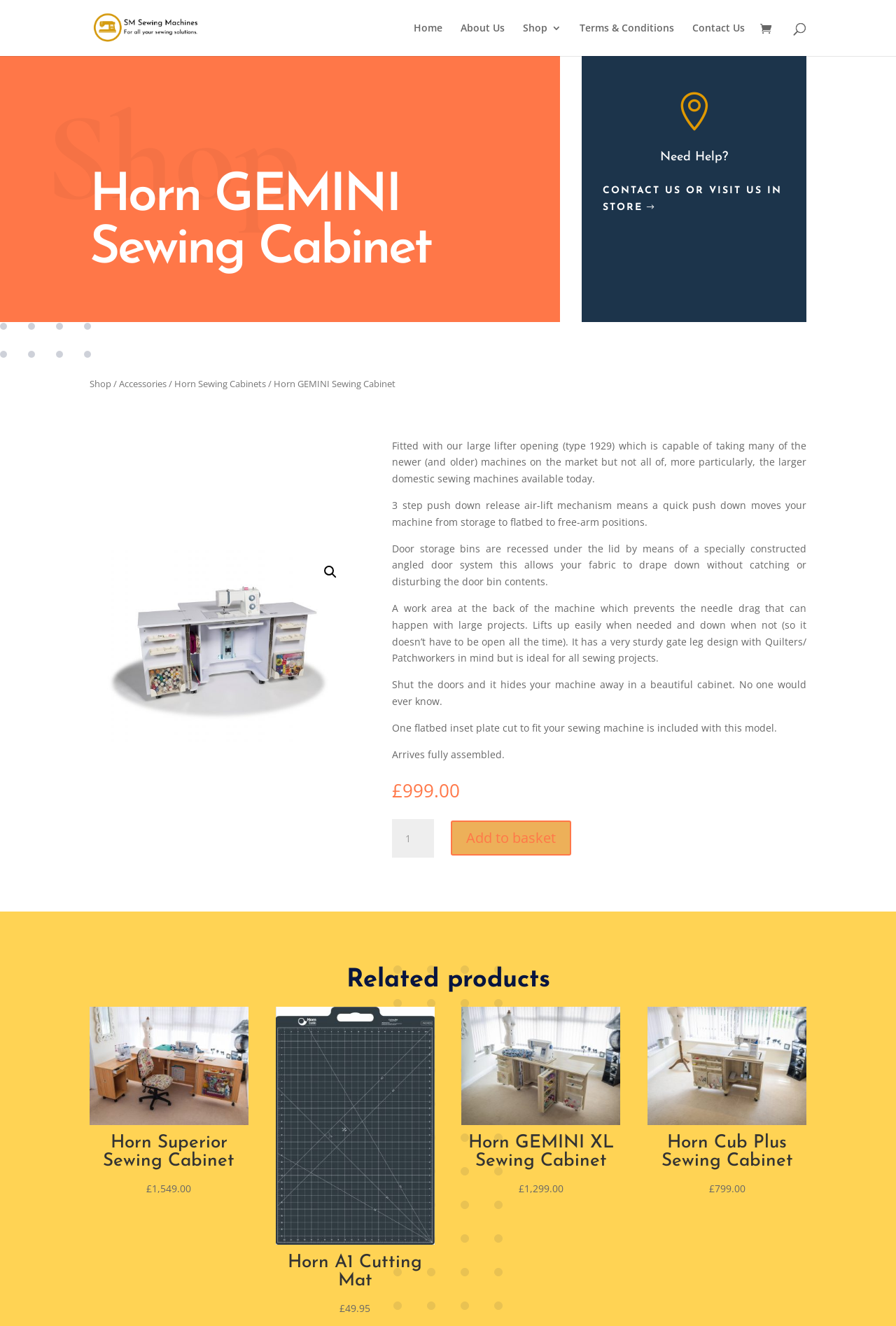Explain the webpage in detail, including its primary components.

This webpage is about the Horn GEMINI Sewing Cabinet, a product offered by SM Sewing Machines. At the top left, there is a logo of SM Sewing Machines, accompanied by a link to the company's homepage. Next to it, there are several navigation links, including "Home", "About Us", "Shop 3", "Terms & Conditions", and "Contact Us". 

Below the navigation links, there is a search bar that spans across the page. On the left side, there is a heading that reads "Shop", and below it, there is a breadcrumb navigation that shows the current location in the website's hierarchy. The breadcrumb navigation consists of links to "Shop", "Accessories", and "Horn Sewing Cabinets", with the current page being "Horn GEMINI Sewing Cabinet".

The main content of the page is divided into two sections. On the left, there is a product image, and on the right, there is a detailed description of the product. The description is divided into several paragraphs, each highlighting a specific feature of the sewing cabinet, such as its large lifter opening, 3-step push-down release air-lift mechanism, door storage bins, and work area at the back of the machine. 

Below the product description, there is a section that displays the product's price, £999.00, and a quantity selector that allows customers to choose how many units they want to purchase. There is also an "Add to basket" button next to the quantity selector.

At the bottom of the page, there is a section titled "Related products", which displays three related products, including the Horn Superior Sewing Cabinet, Horn A1 Cutting Mat, and Horn GEMINI XL Sewing Cabinet. Each related product is displayed with a brief description, price, and a link to its product page.